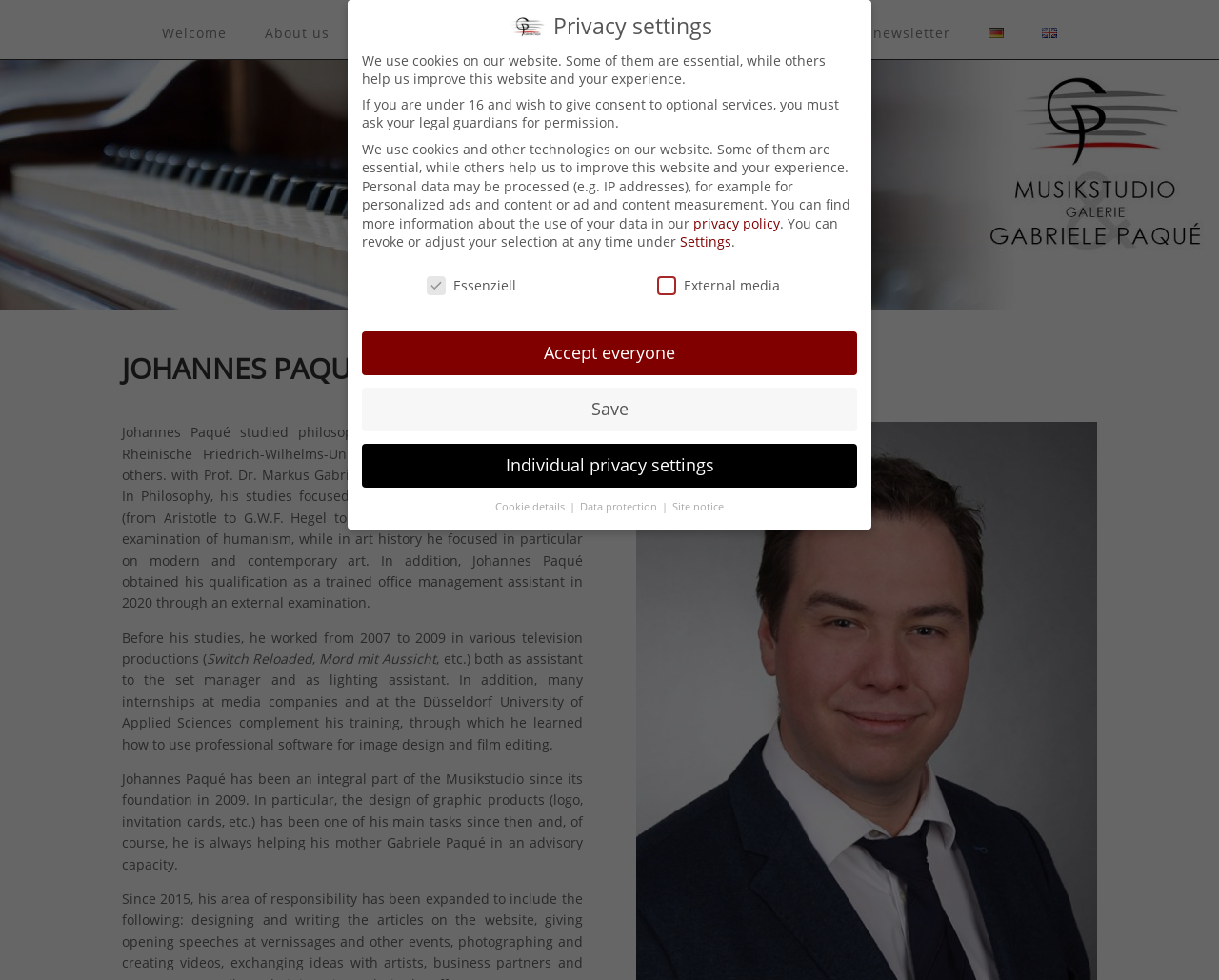Determine the bounding box coordinates of the element that should be clicked to execute the following command: "Switch to English language".

[0.839, 0.008, 0.883, 0.06]